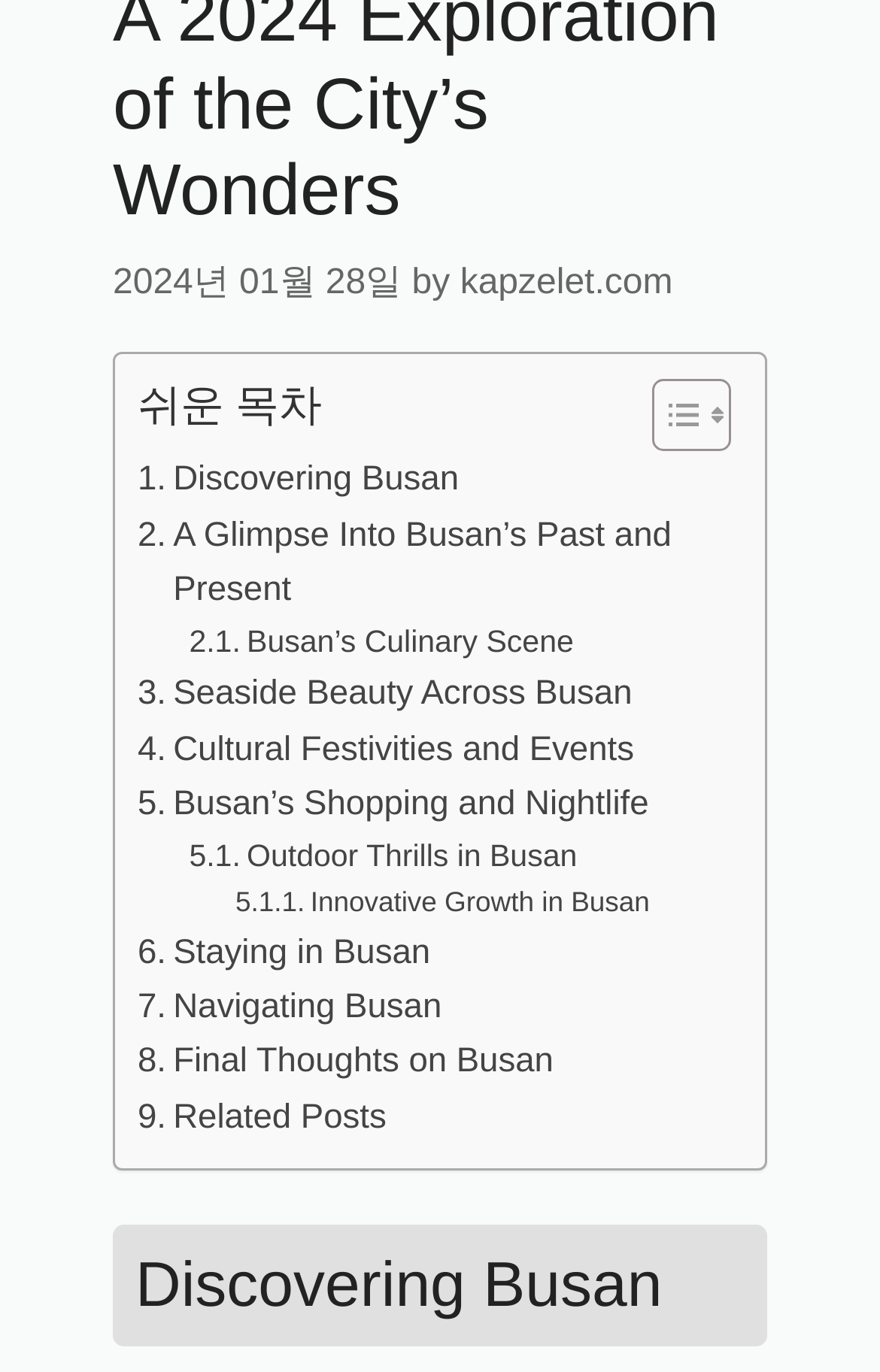How many links are in the table of content?
Based on the screenshot, provide your answer in one word or phrase.

10